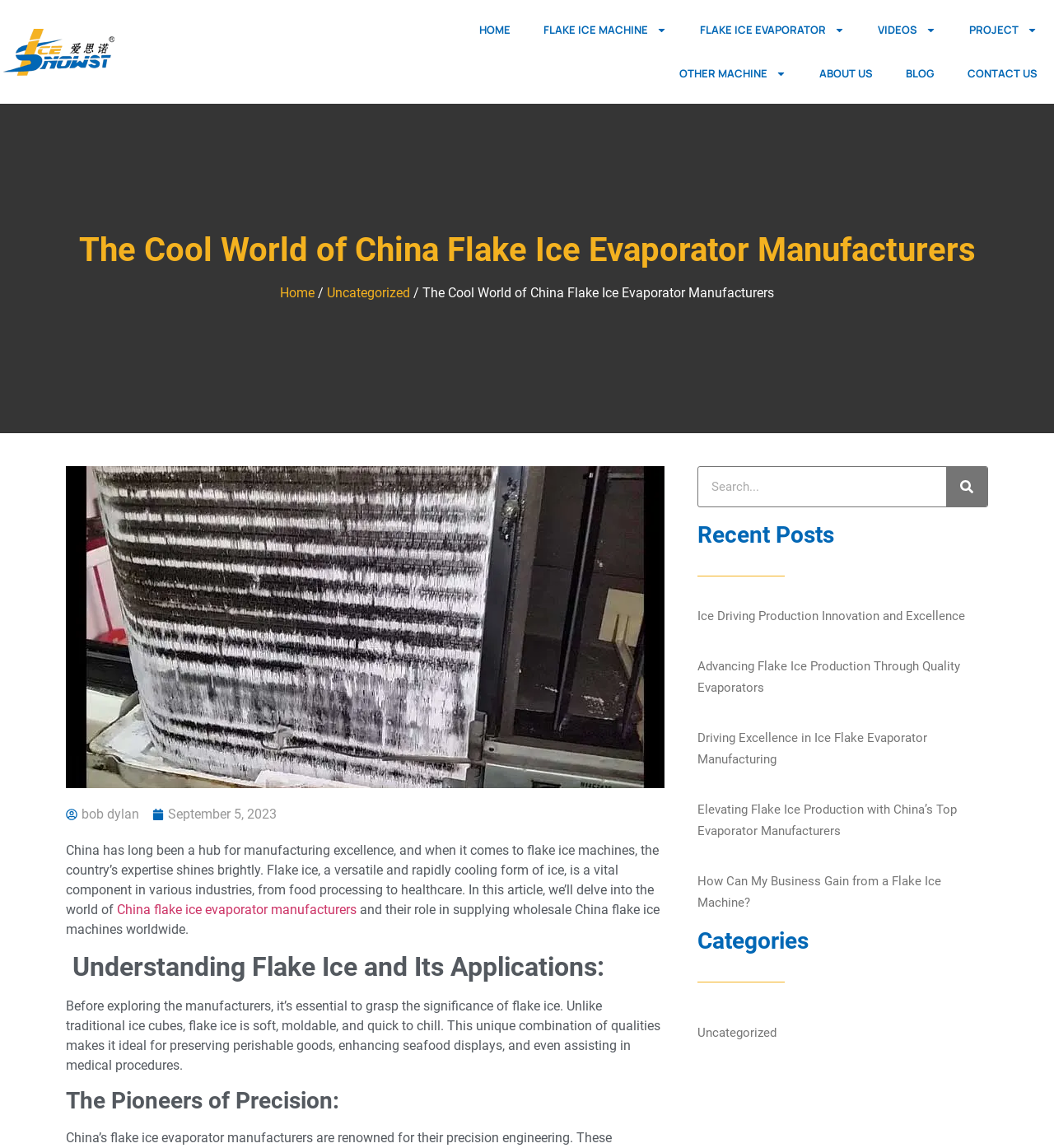Your task is to find and give the main heading text of the webpage.

The Cool World of China Flake Ice Evaporator Manufacturers